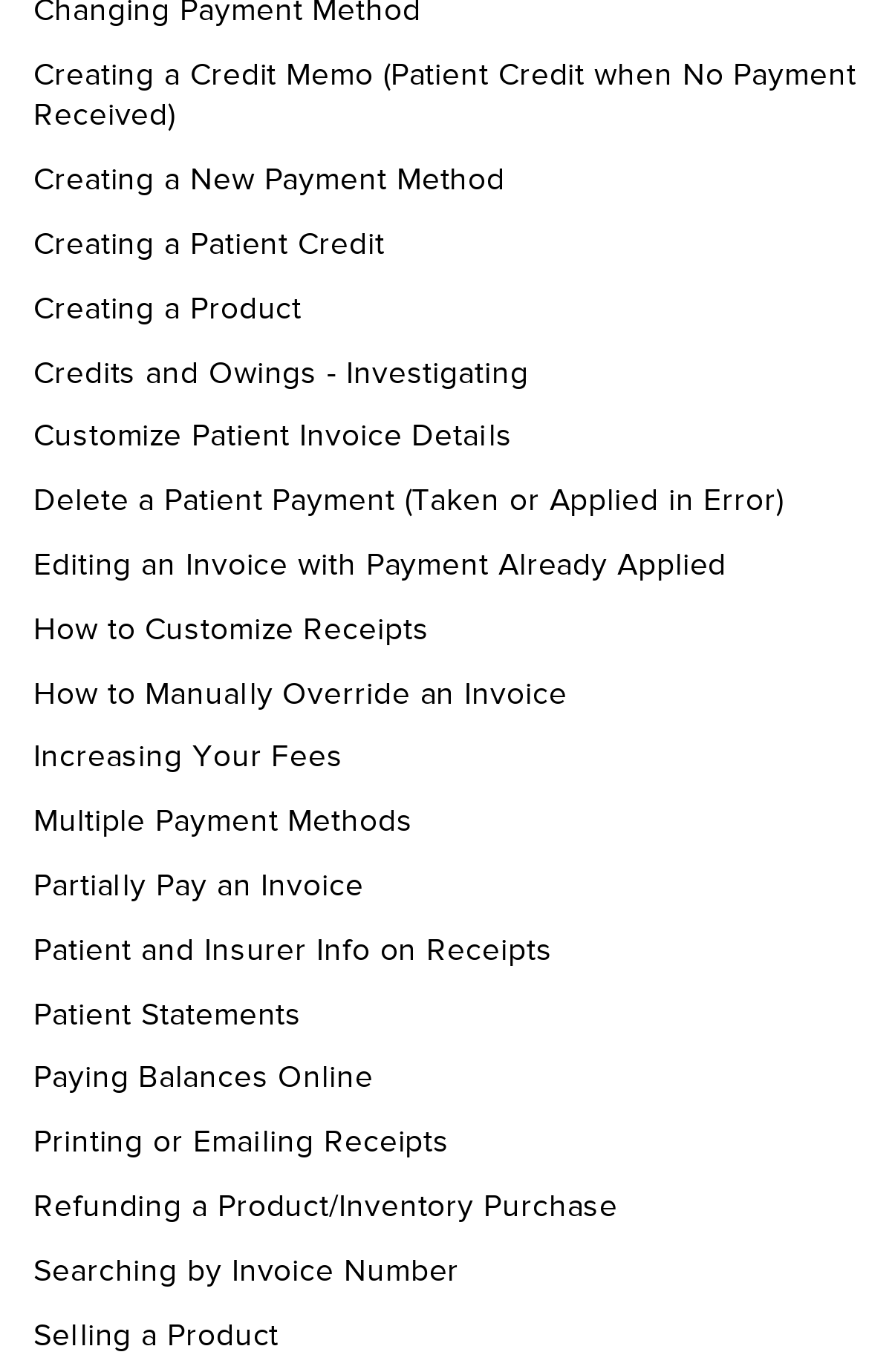Determine the coordinates of the bounding box that should be clicked to complete the instruction: "Change the language". The coordinates should be represented by four float numbers between 0 and 1: [left, top, right, bottom].

None